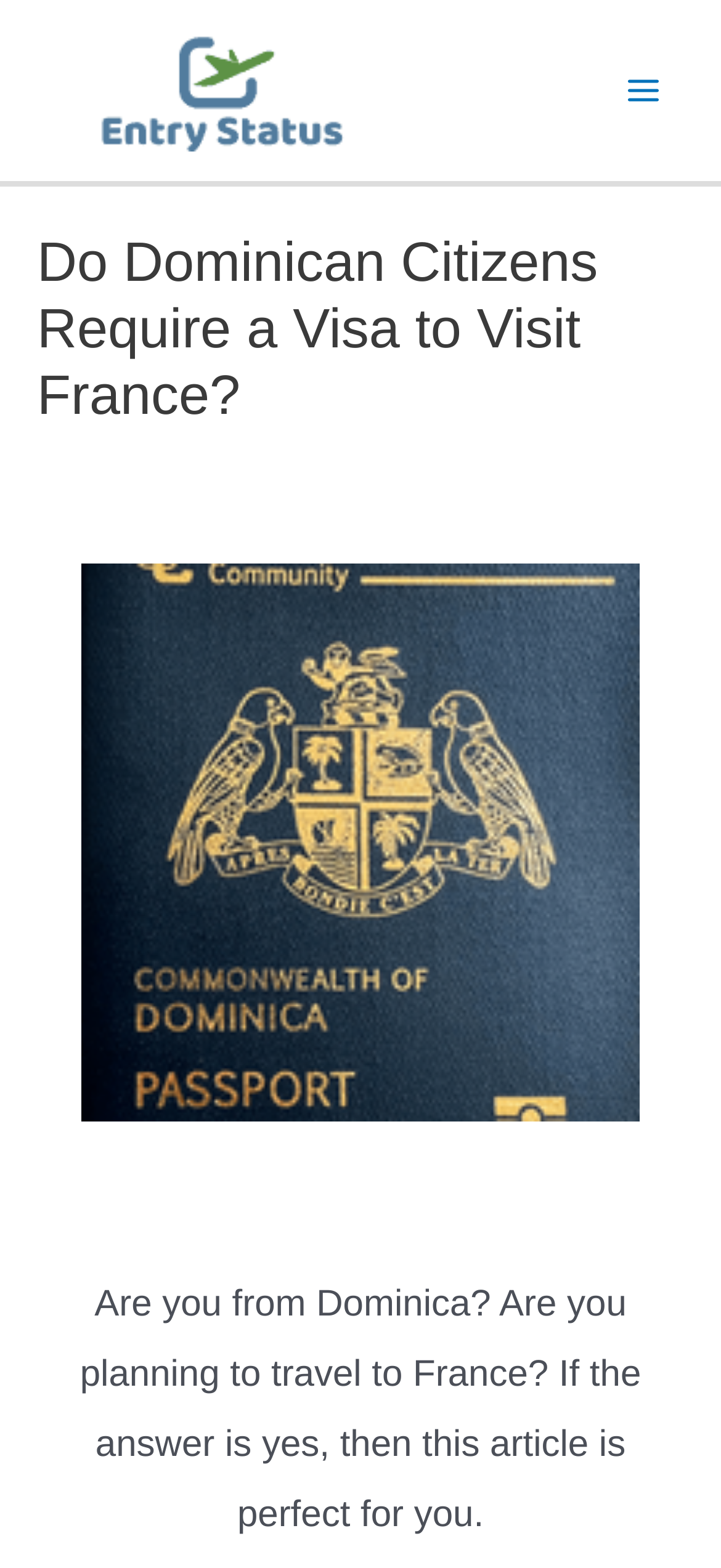Who is the target audience of this article?
Use the image to answer the question with a single word or phrase.

Dominican citizens